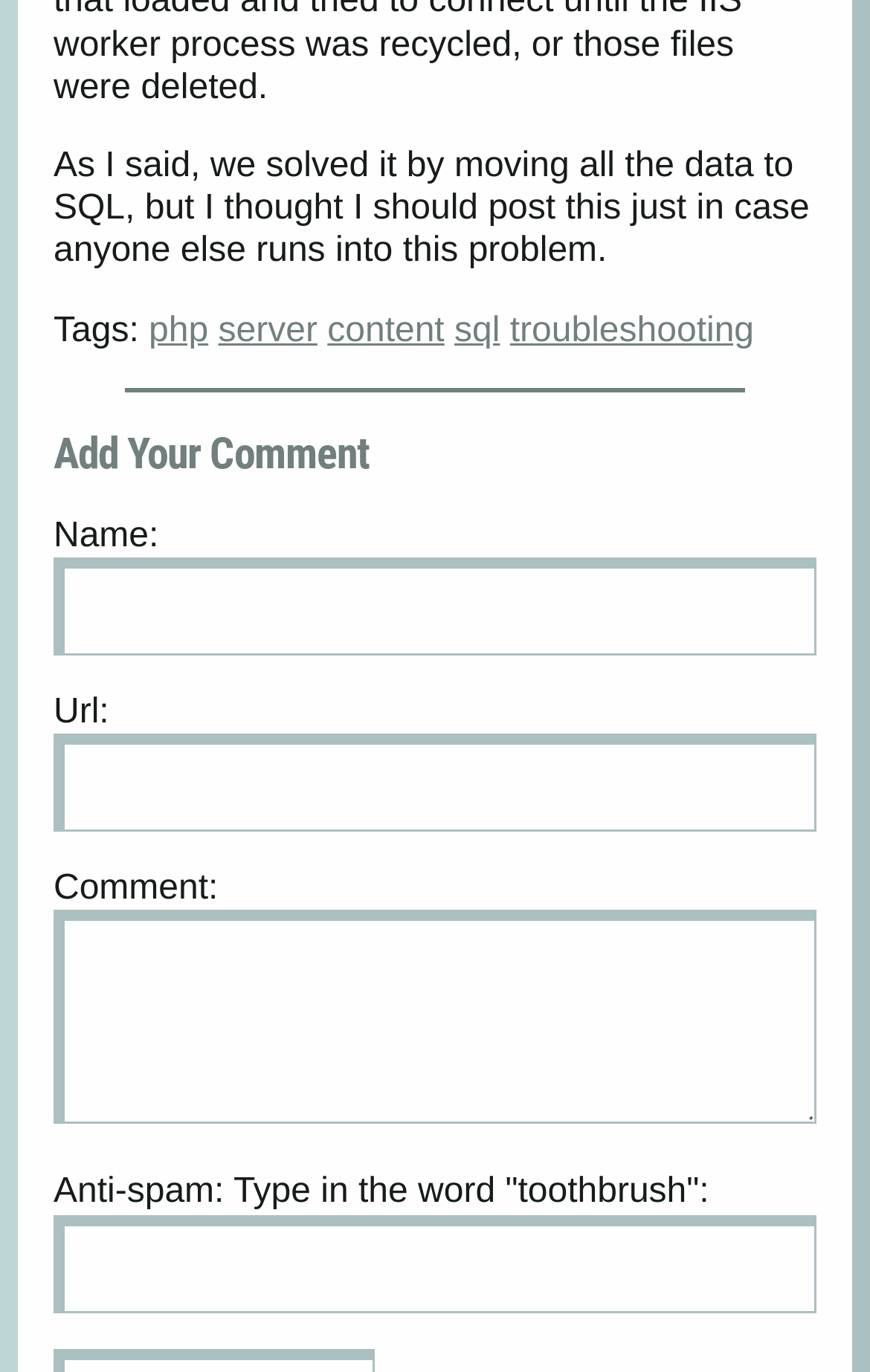Identify the bounding box coordinates for the element you need to click to achieve the following task: "Enter your name". Provide the bounding box coordinates as four float numbers between 0 and 1, in the form [left, top, right, bottom].

[0.062, 0.406, 0.938, 0.478]